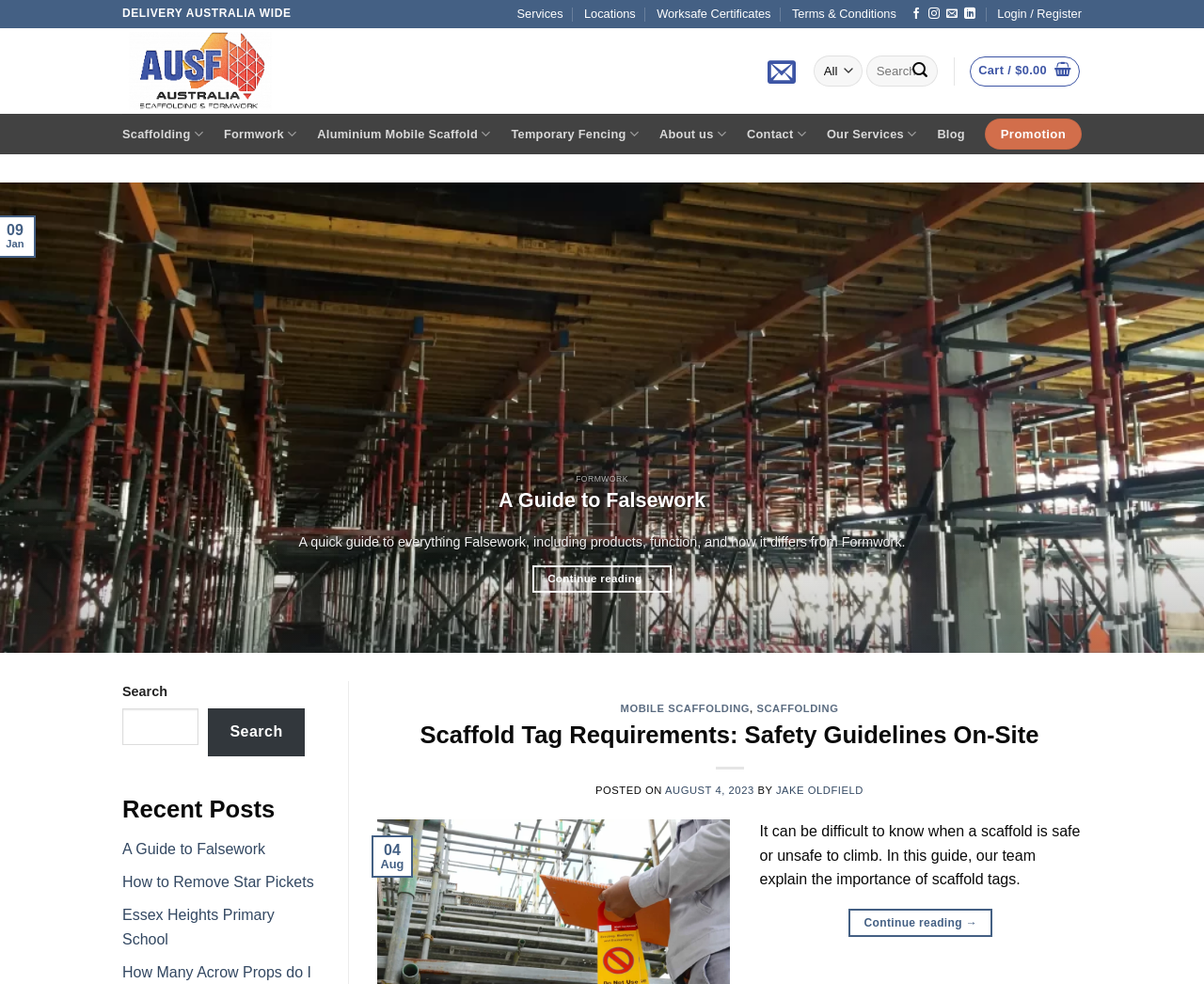Identify the bounding box coordinates of the clickable region required to complete the instruction: "Search for scaffolding services". The coordinates should be given as four float numbers within the range of 0 and 1, i.e., [left, top, right, bottom].

[0.676, 0.056, 0.781, 0.088]